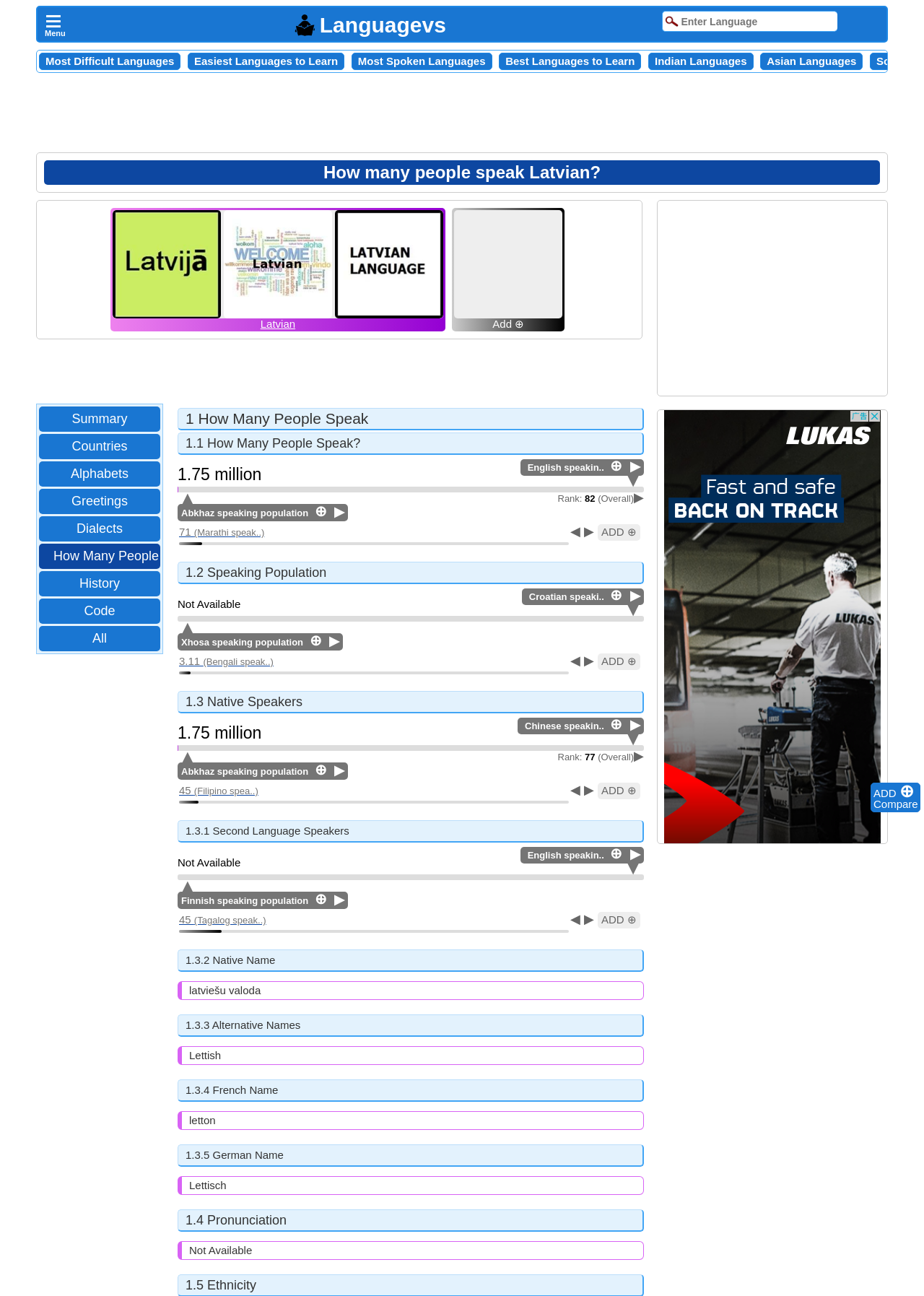Extract the bounding box for the UI element that matches this description: "Best Languages to Learn".

[0.547, 0.042, 0.687, 0.052]